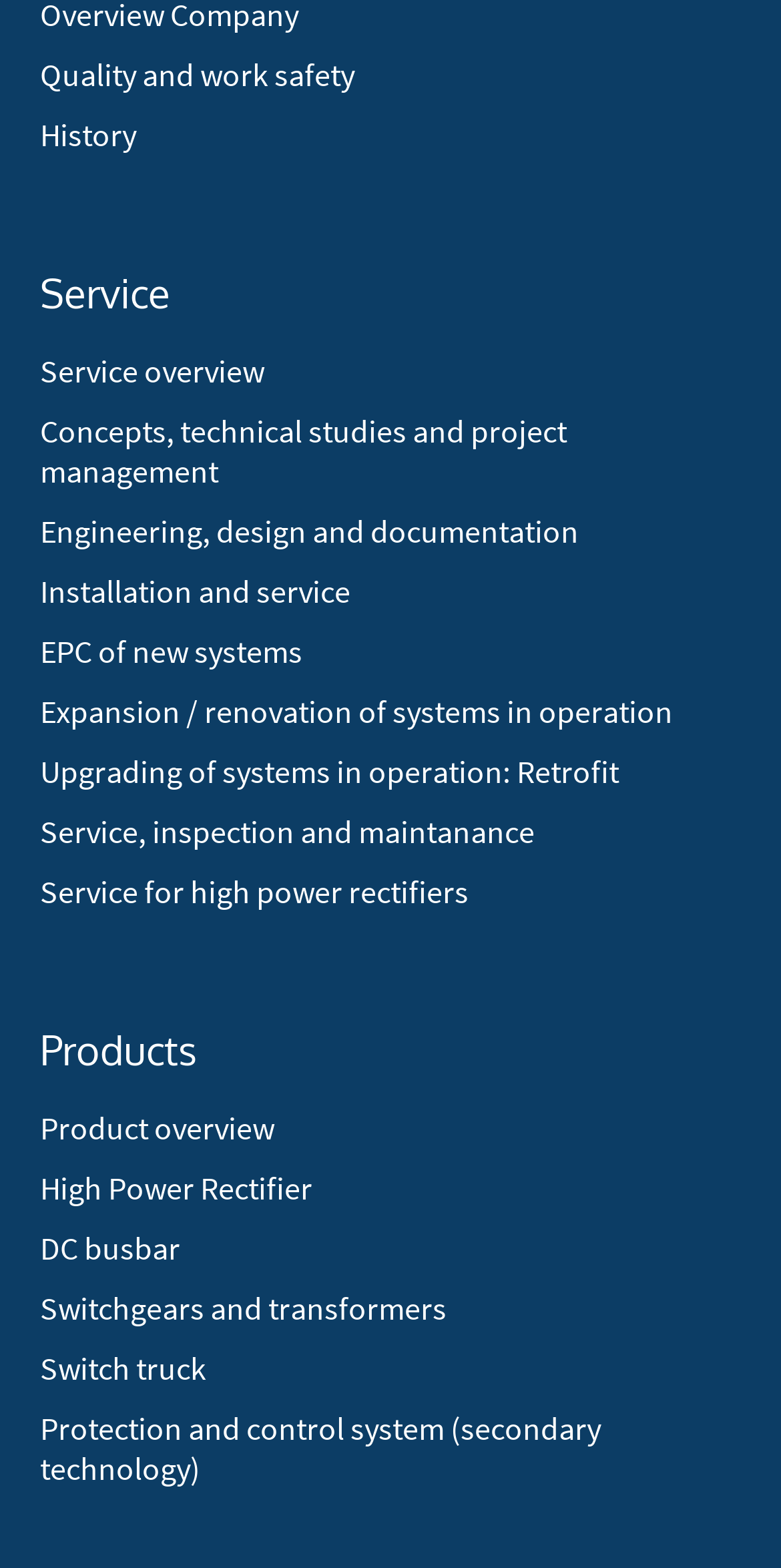What is the last service listed? Using the information from the screenshot, answer with a single word or phrase.

Service for high power rectifiers